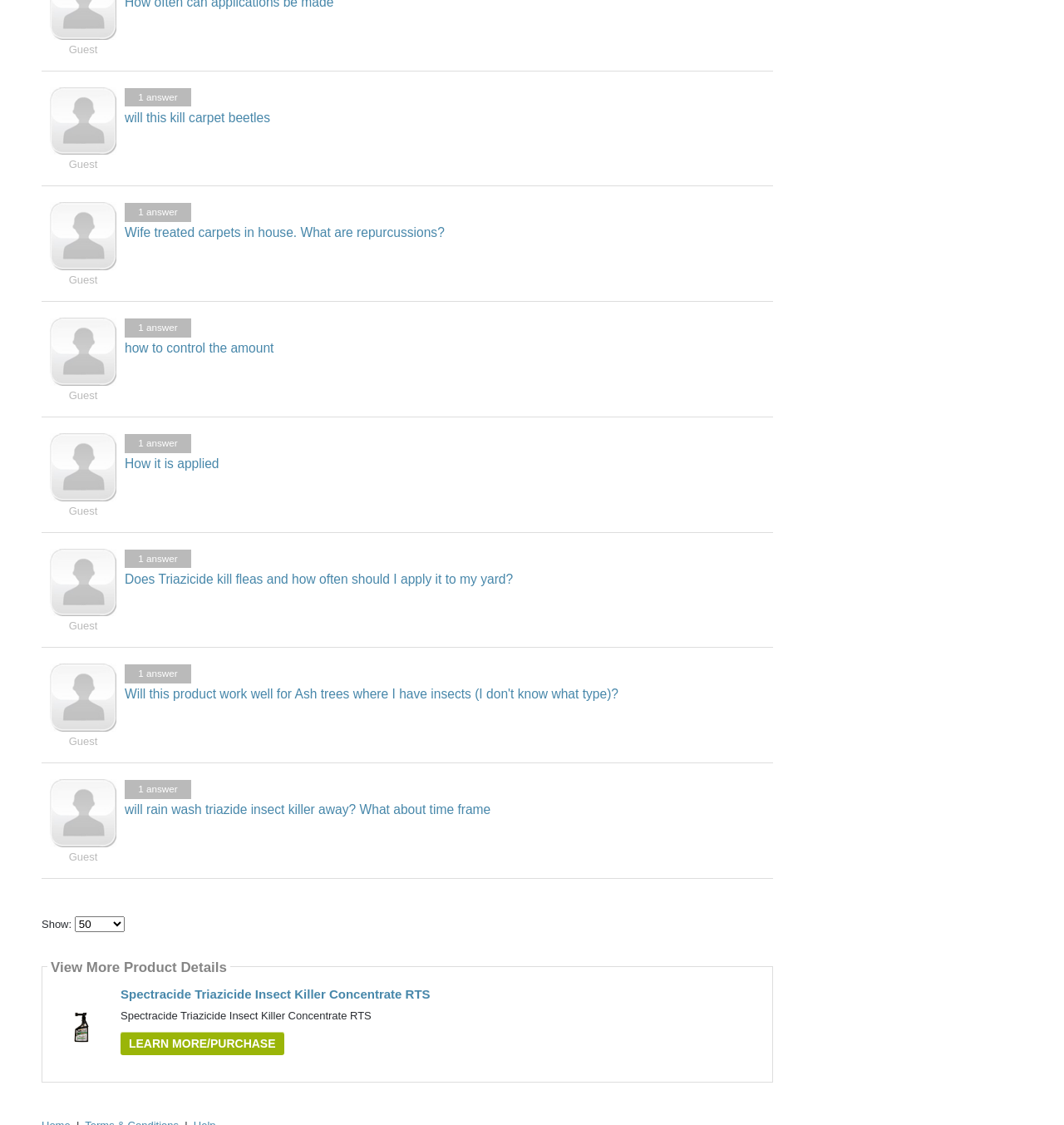What is the product being discussed?
From the details in the image, provide a complete and detailed answer to the question.

Based on the webpage, I can see that there are multiple links and images related to a product, and the heading 'View More Product Details' suggests that the product is the main topic of discussion. The link 'Spectracide Triazicide Insect Killer Concentrate RTS' is also a strong indicator of the product being discussed.